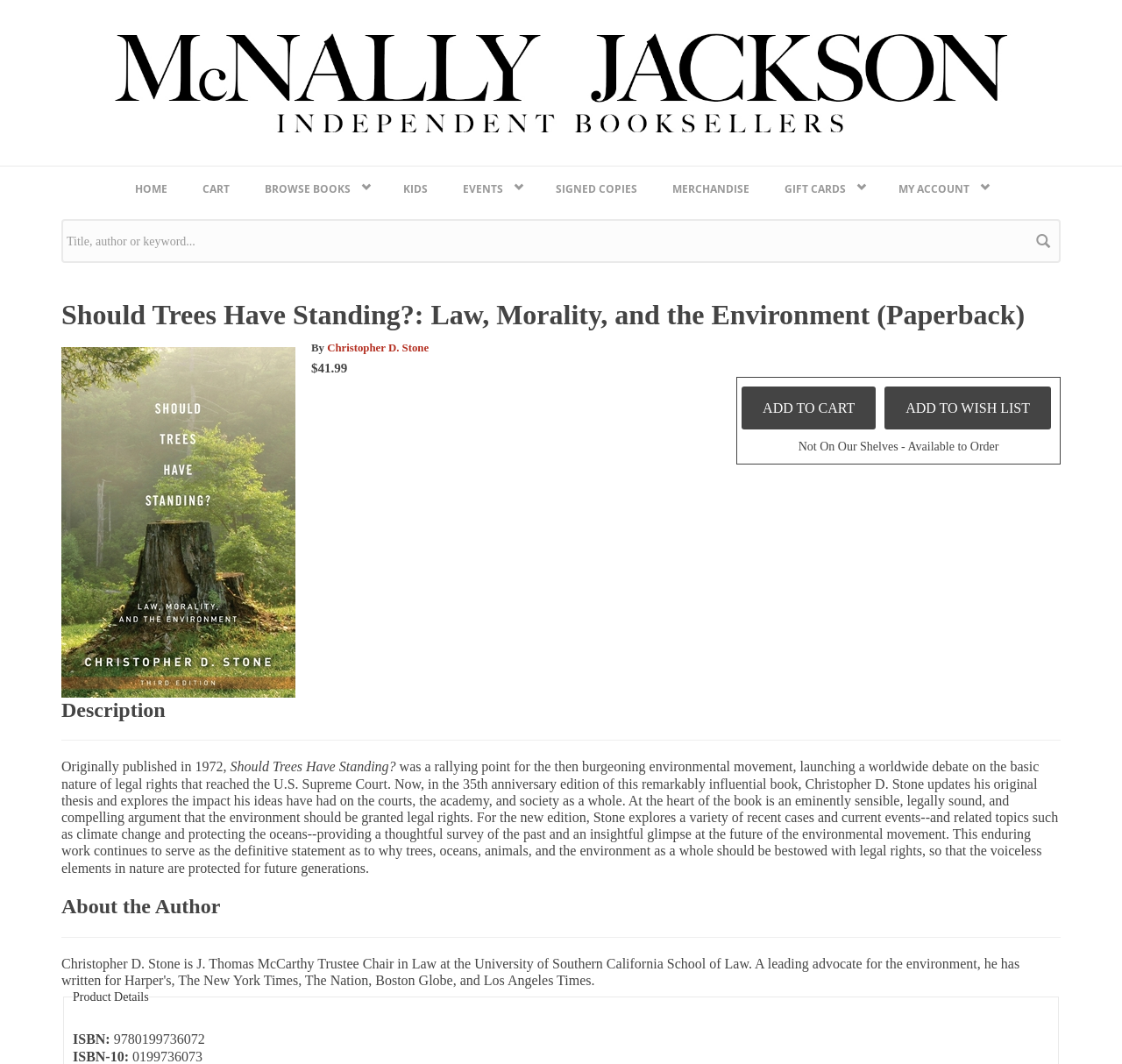Determine the bounding box coordinates for the clickable element to execute this instruction: "View book description". Provide the coordinates as four float numbers between 0 and 1, i.e., [left, top, right, bottom].

[0.055, 0.28, 0.945, 0.312]